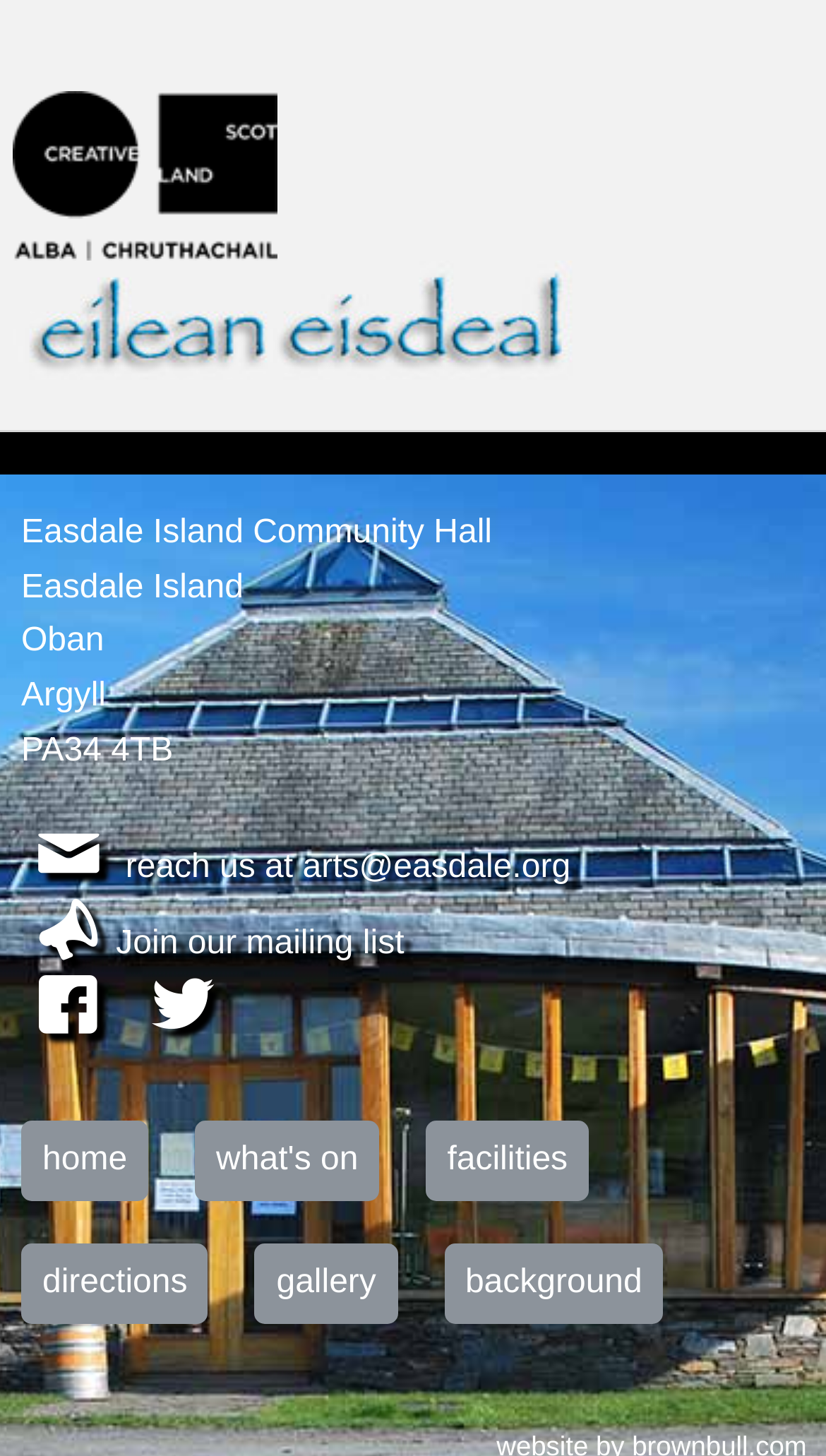Locate the bounding box coordinates of the region to be clicked to comply with the following instruction: "visit Creative Scotland". The coordinates must be four float numbers between 0 and 1, in the form [left, top, right, bottom].

[0.015, 0.108, 0.336, 0.133]